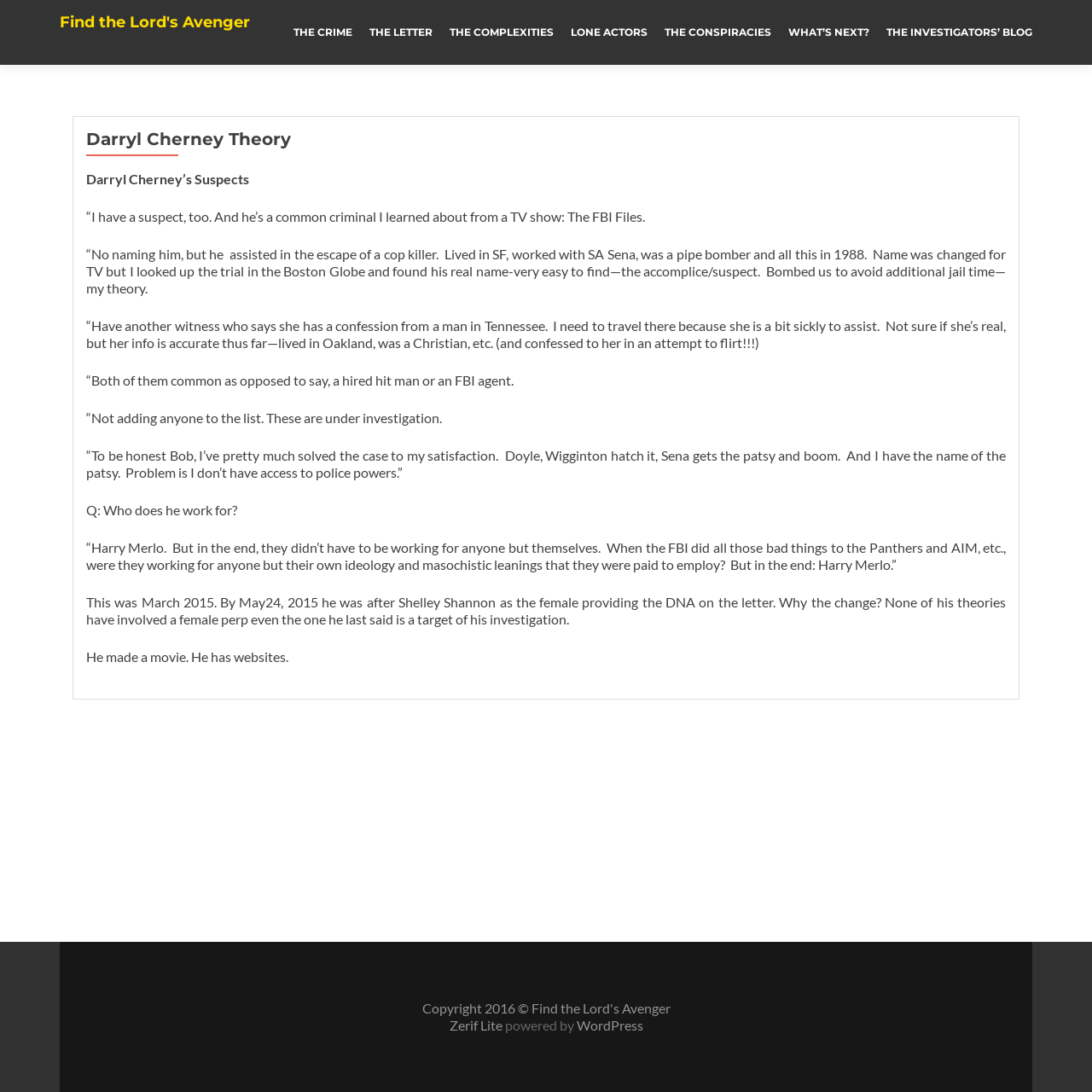What is the tone of the webpage?
Using the visual information from the image, give a one-word or short-phrase answer.

Investigative